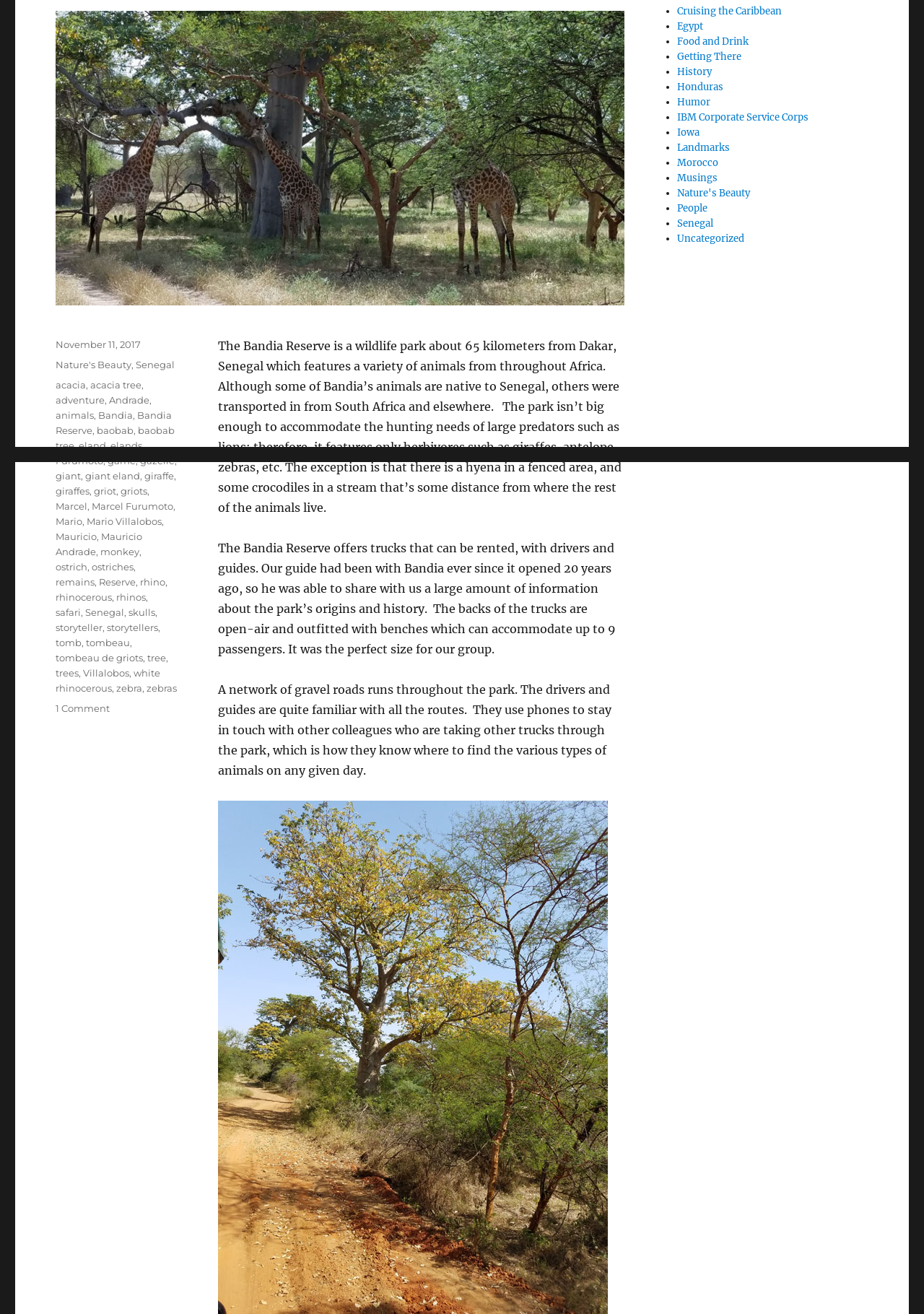Predict the bounding box coordinates for the UI element described as: "Cruising the Caribbean". The coordinates should be four float numbers between 0 and 1, presented as [left, top, right, bottom].

[0.733, 0.004, 0.846, 0.013]